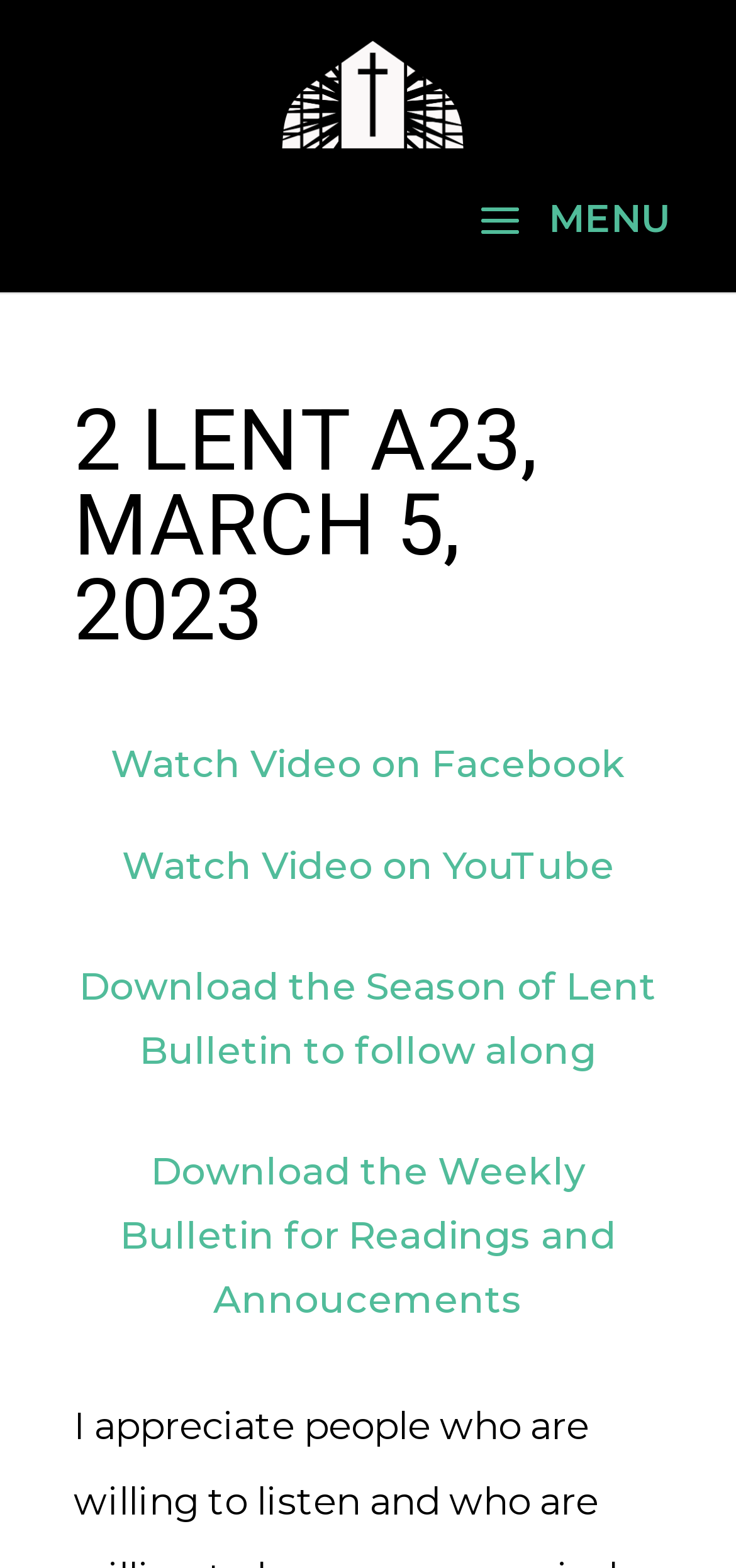What is the name of the church associated with the Lent event?
Provide a detailed answer to the question, using the image to inform your response.

I found the name of the church by looking at the link element 'Saint Michael and All Angels' Episcopal Church - Longview, TX' which is located at the top of the webpage, and also by looking at the image element with the same name.